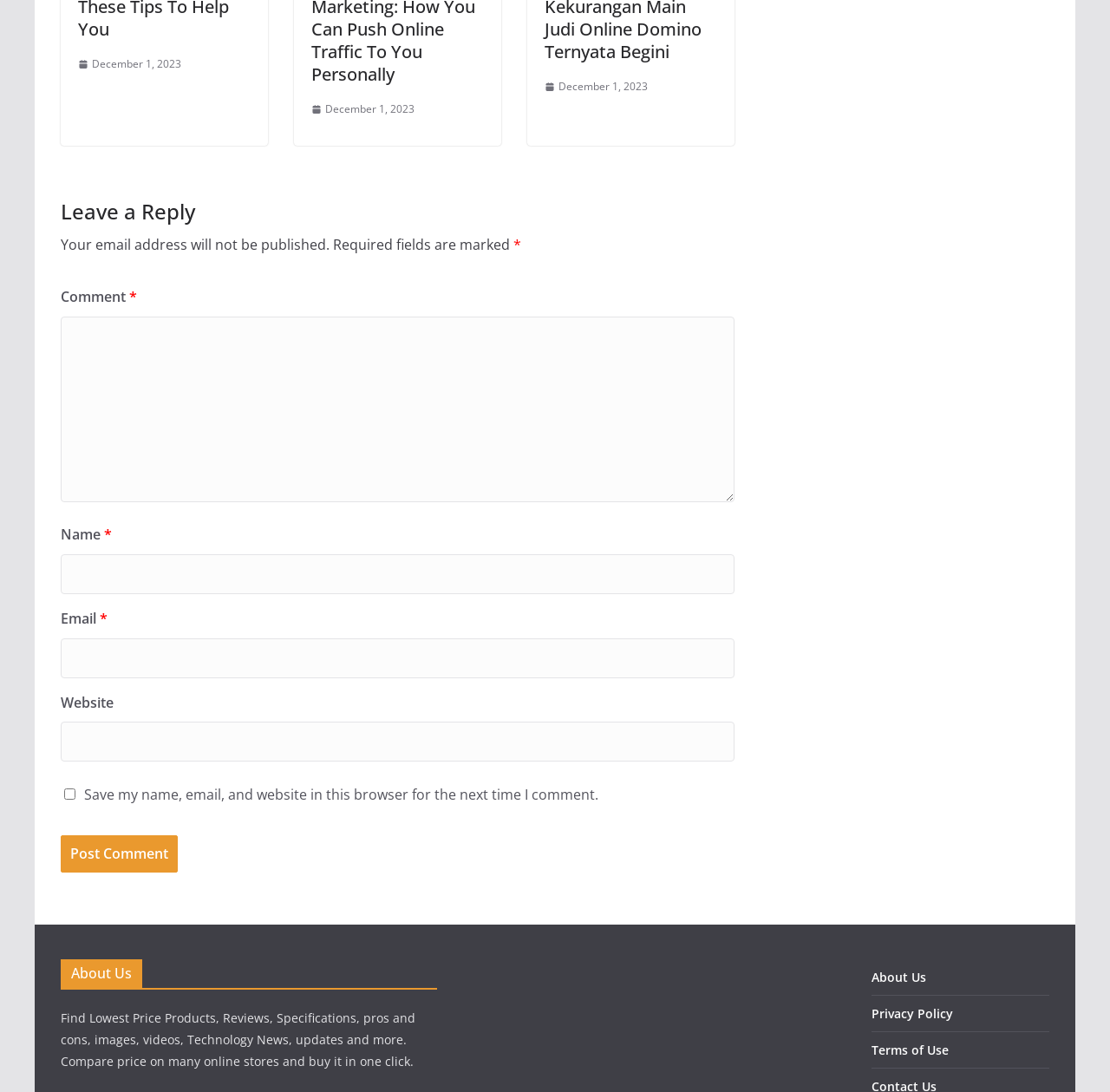Please determine the bounding box coordinates for the UI element described here. Use the format (top-left x, top-left y, bottom-right x, bottom-right y) with values bounded between 0 and 1: parent_node: Email * aria-describedby="email-notes" name="email"

[0.055, 0.585, 0.662, 0.622]